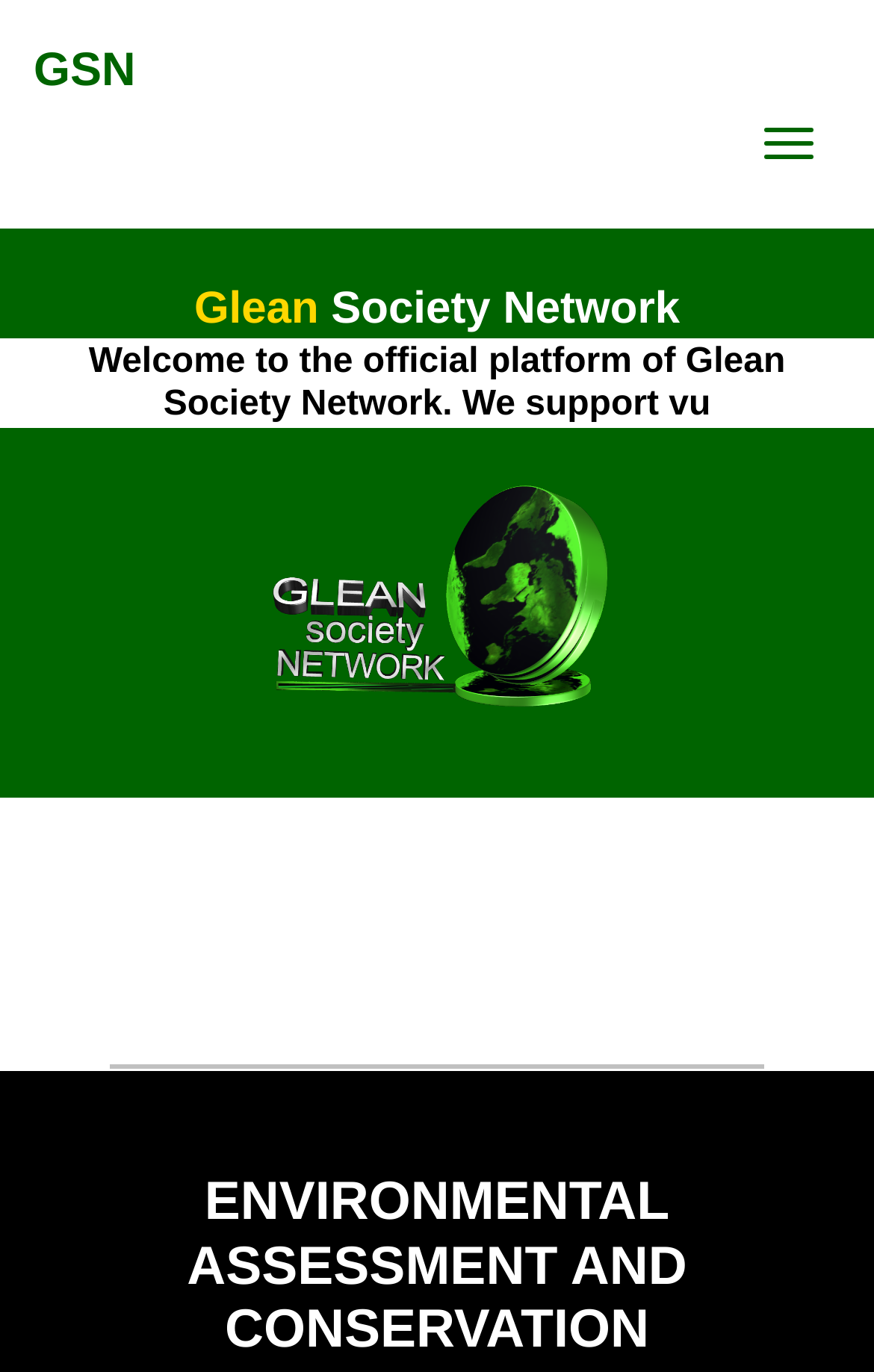What is the topic of the heading at the bottom?
Using the visual information, reply with a single word or short phrase.

Environmental Assessment and Conservation